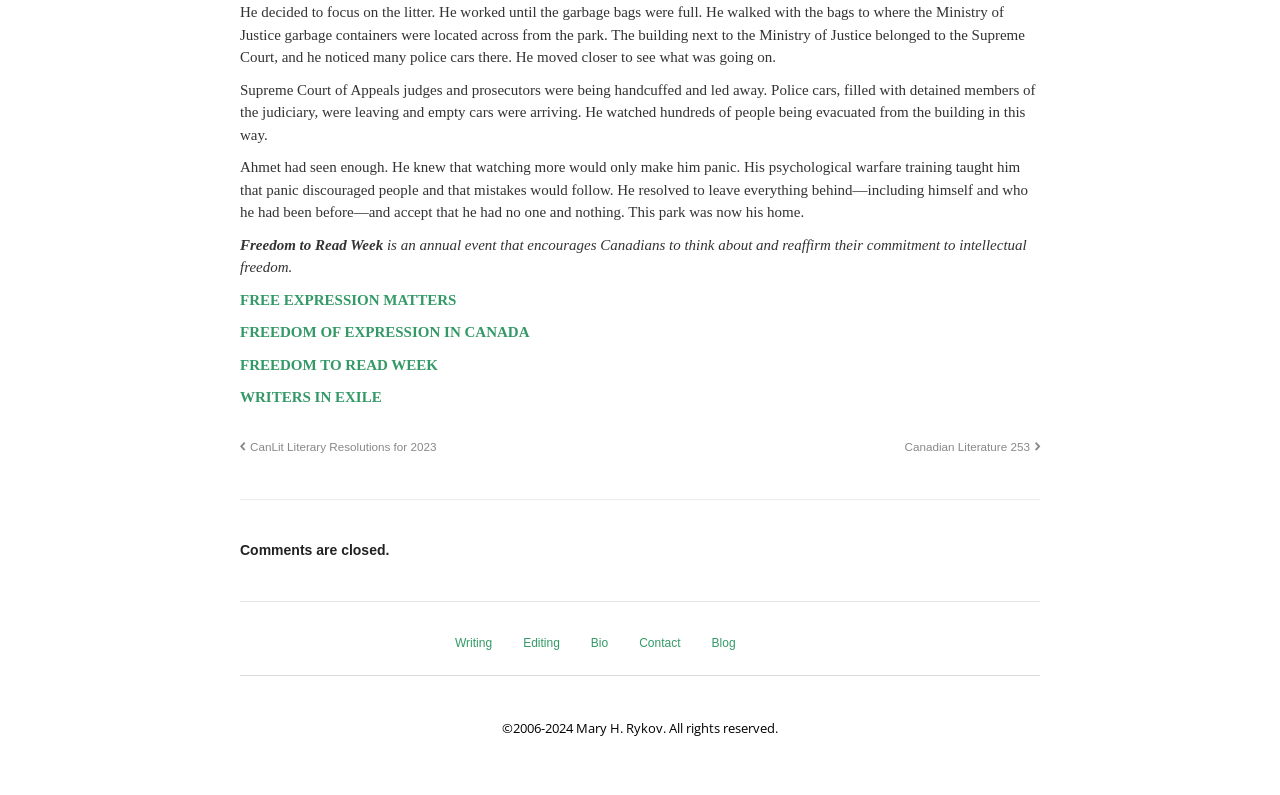What is Ahmet trying to avoid?
Please respond to the question thoroughly and include all relevant details.

According to the text, Ahmet had seen enough and knew that watching more would only make him panic. His psychological warfare training taught him that panic discouraged people and that mistakes would follow.